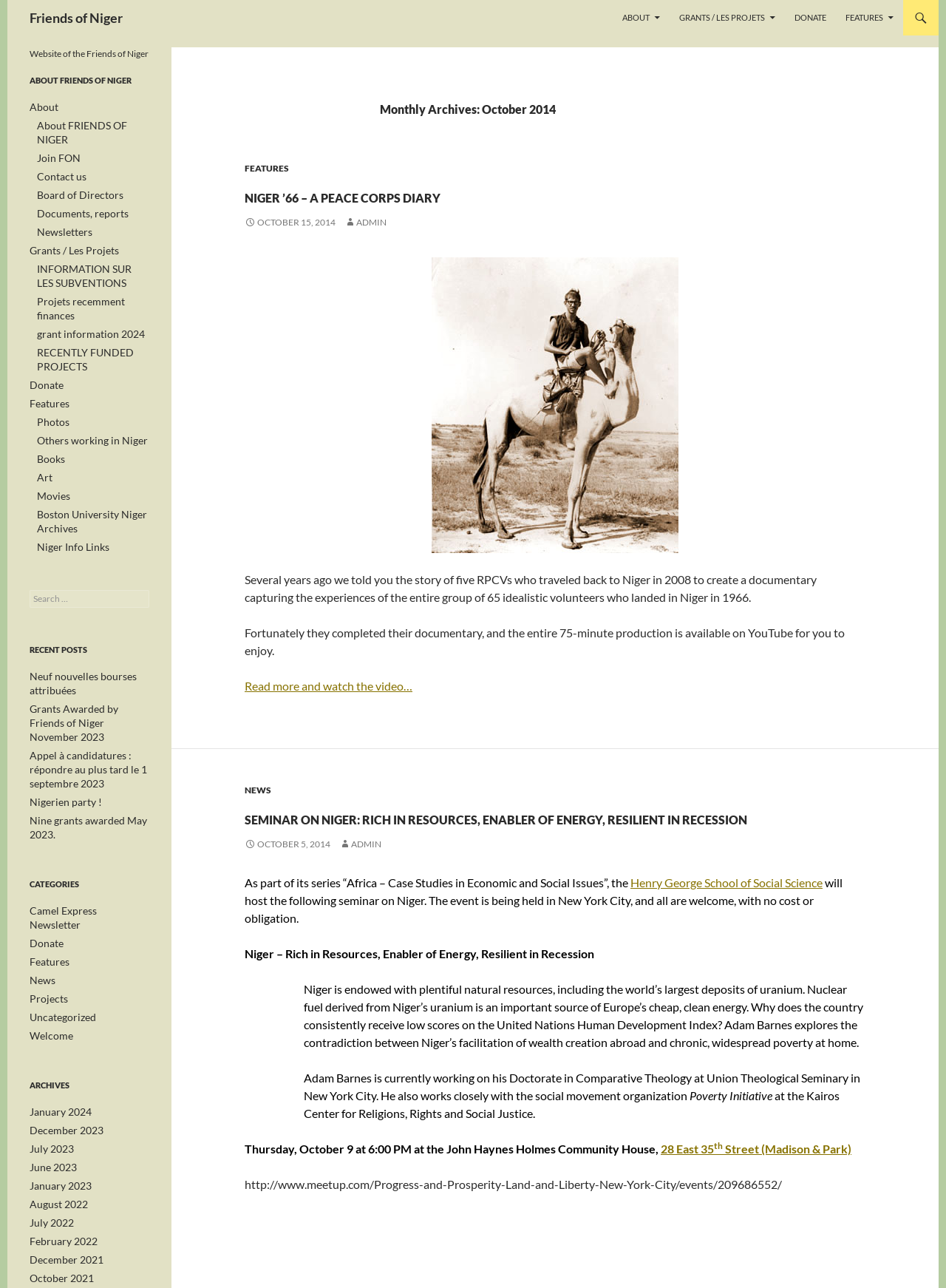What is the date of the seminar?
Please provide a comprehensive answer based on the details in the screenshot.

The date of the seminar can be found in the article section, where it is mentioned as 'Thursday, October 9 at 6:00 PM'.